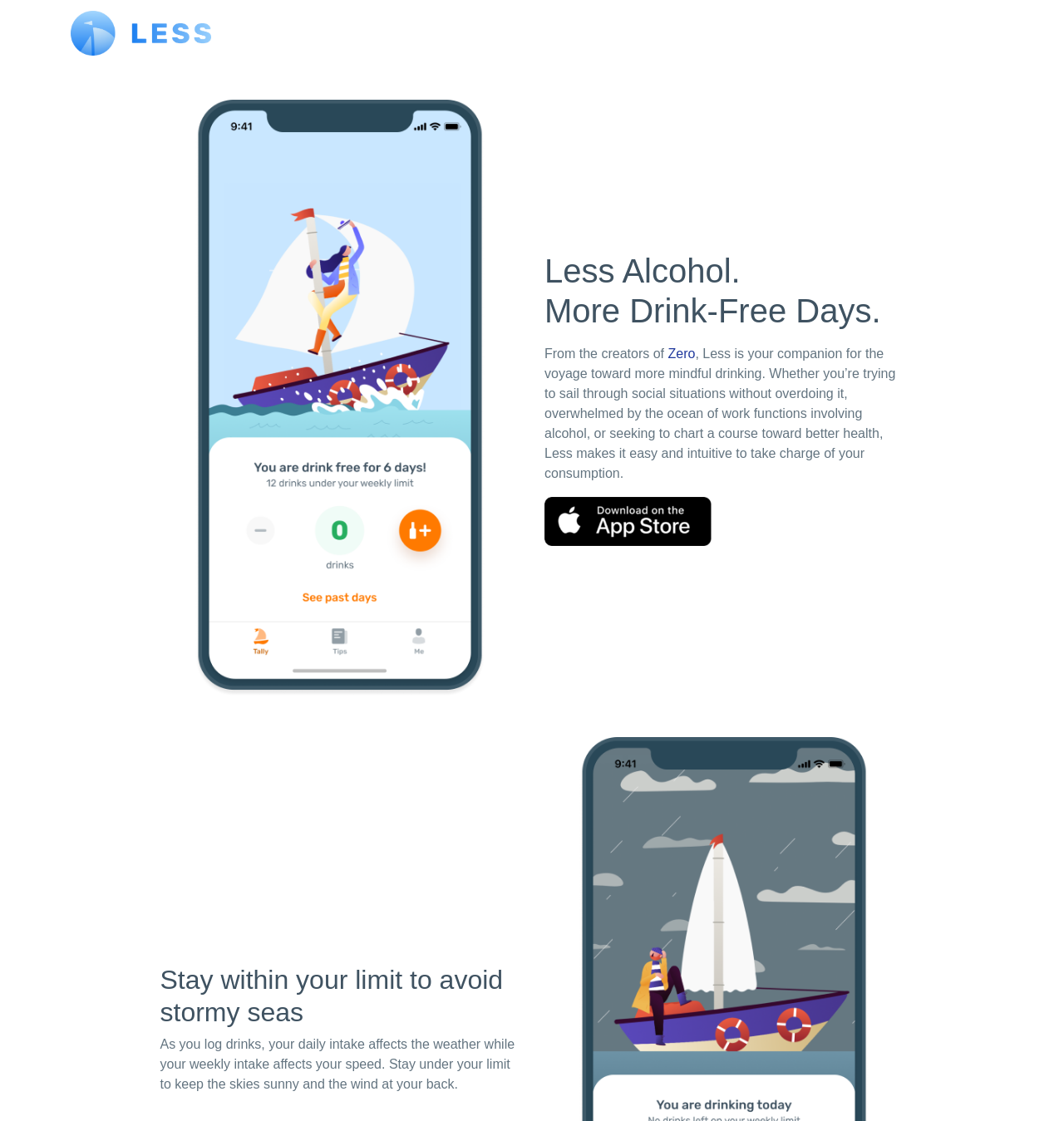Using the description: "alt="Zero Download from App Store"", determine the UI element's bounding box coordinates. Ensure the coordinates are in the format of four float numbers between 0 and 1, i.e., [left, top, right, bottom].

[0.512, 0.458, 0.669, 0.471]